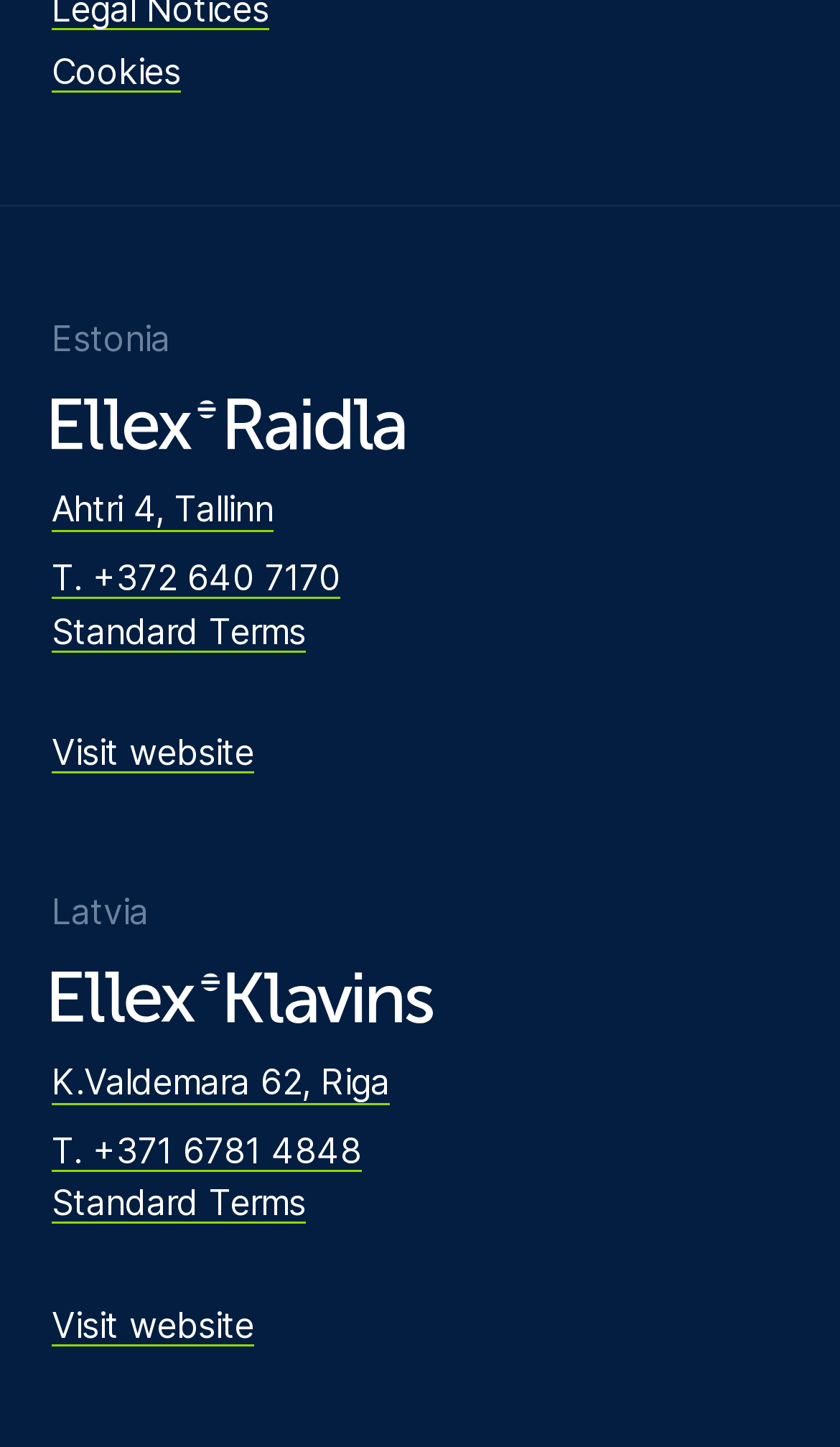Locate the bounding box coordinates of the area you need to click to fulfill this instruction: 'View Latvia website'. The coordinates must be in the form of four float numbers ranging from 0 to 1: [left, top, right, bottom].

[0.062, 0.899, 0.303, 0.935]